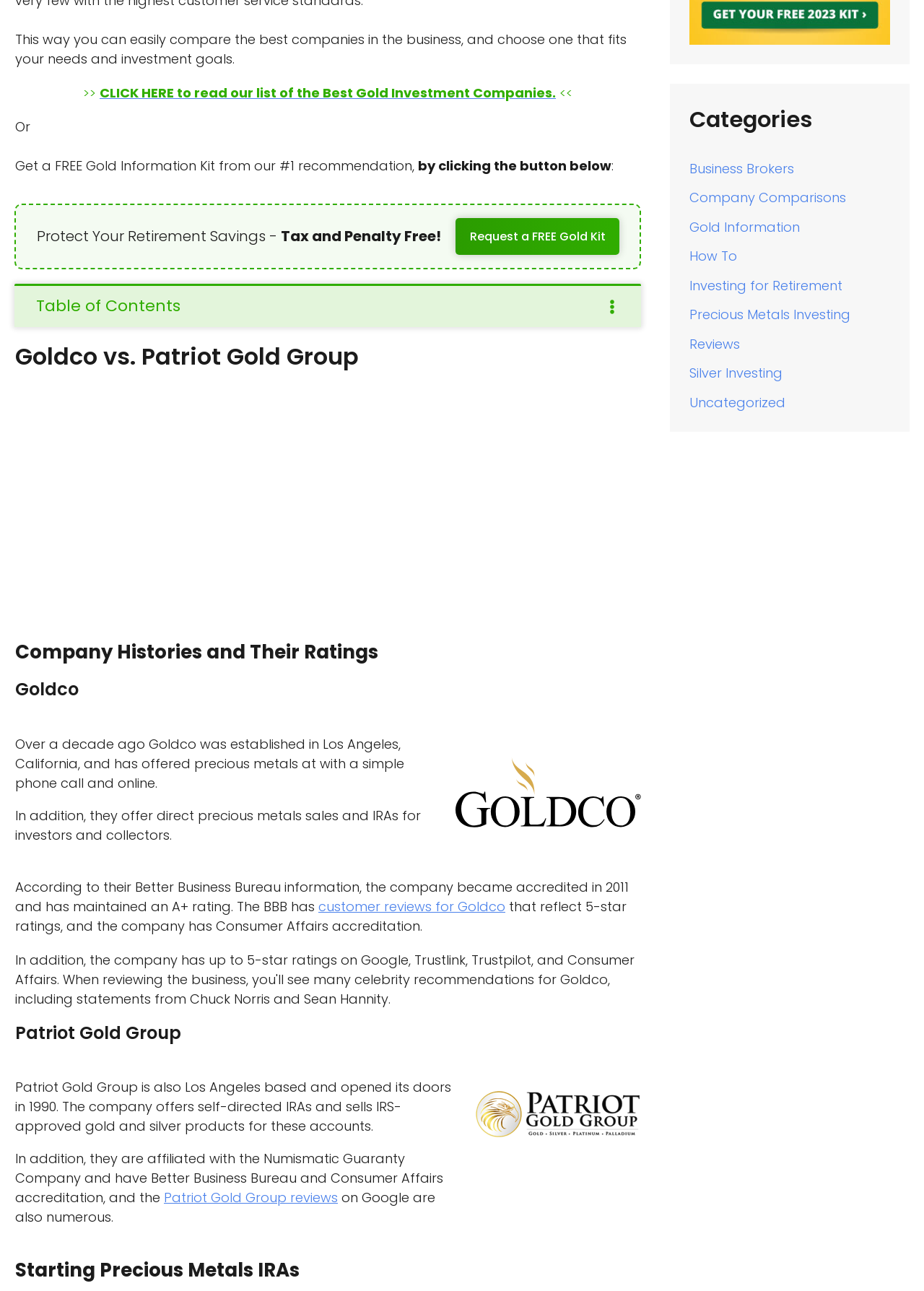Please mark the bounding box coordinates of the area that should be clicked to carry out the instruction: "Read reviews of Patriot Gold Group".

[0.177, 0.921, 0.366, 0.935]